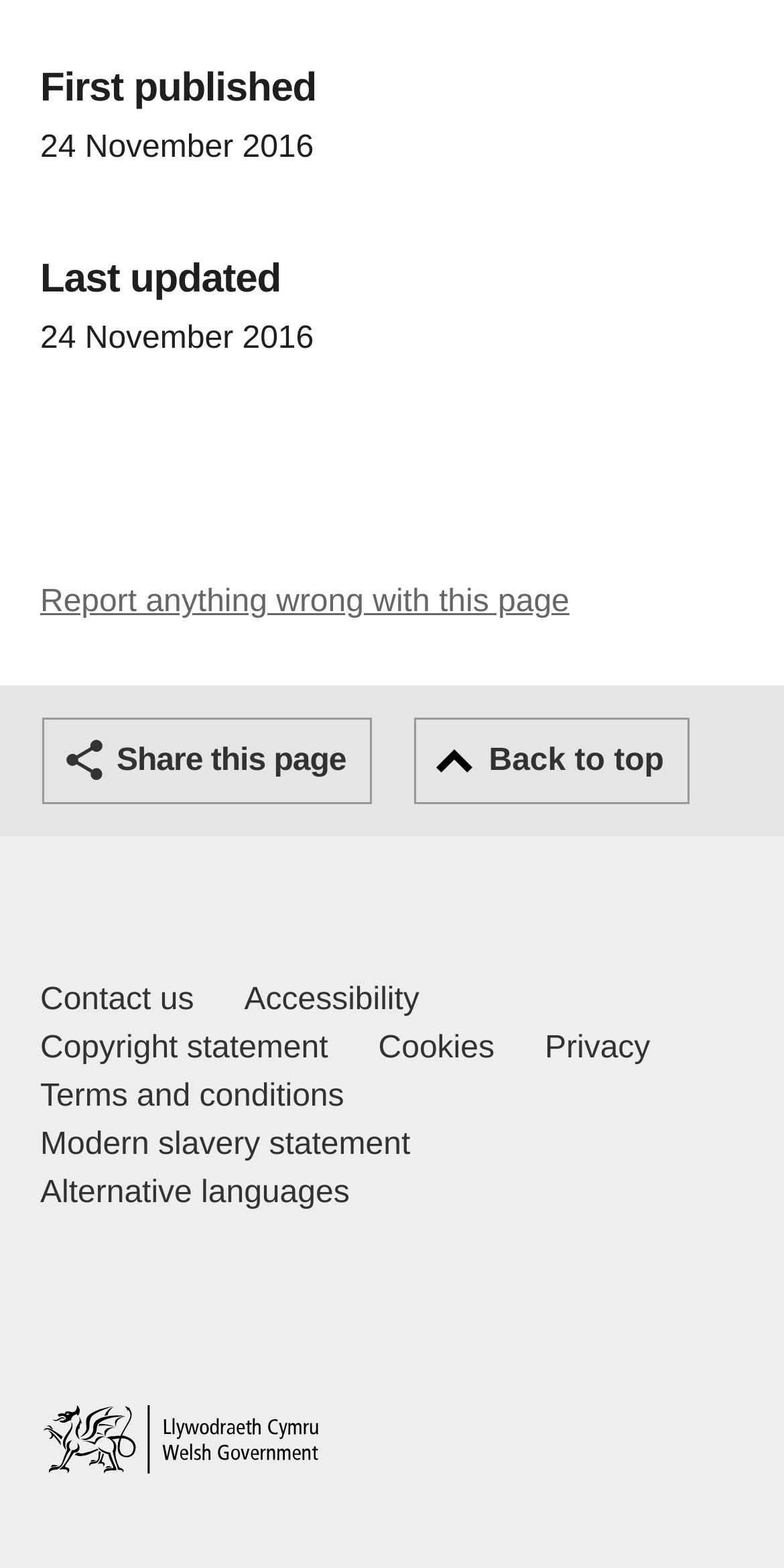Please determine the bounding box coordinates of the element to click on in order to accomplish the following task: "Contact us". Ensure the coordinates are four float numbers ranging from 0 to 1, i.e., [left, top, right, bottom].

[0.051, 0.623, 0.247, 0.654]